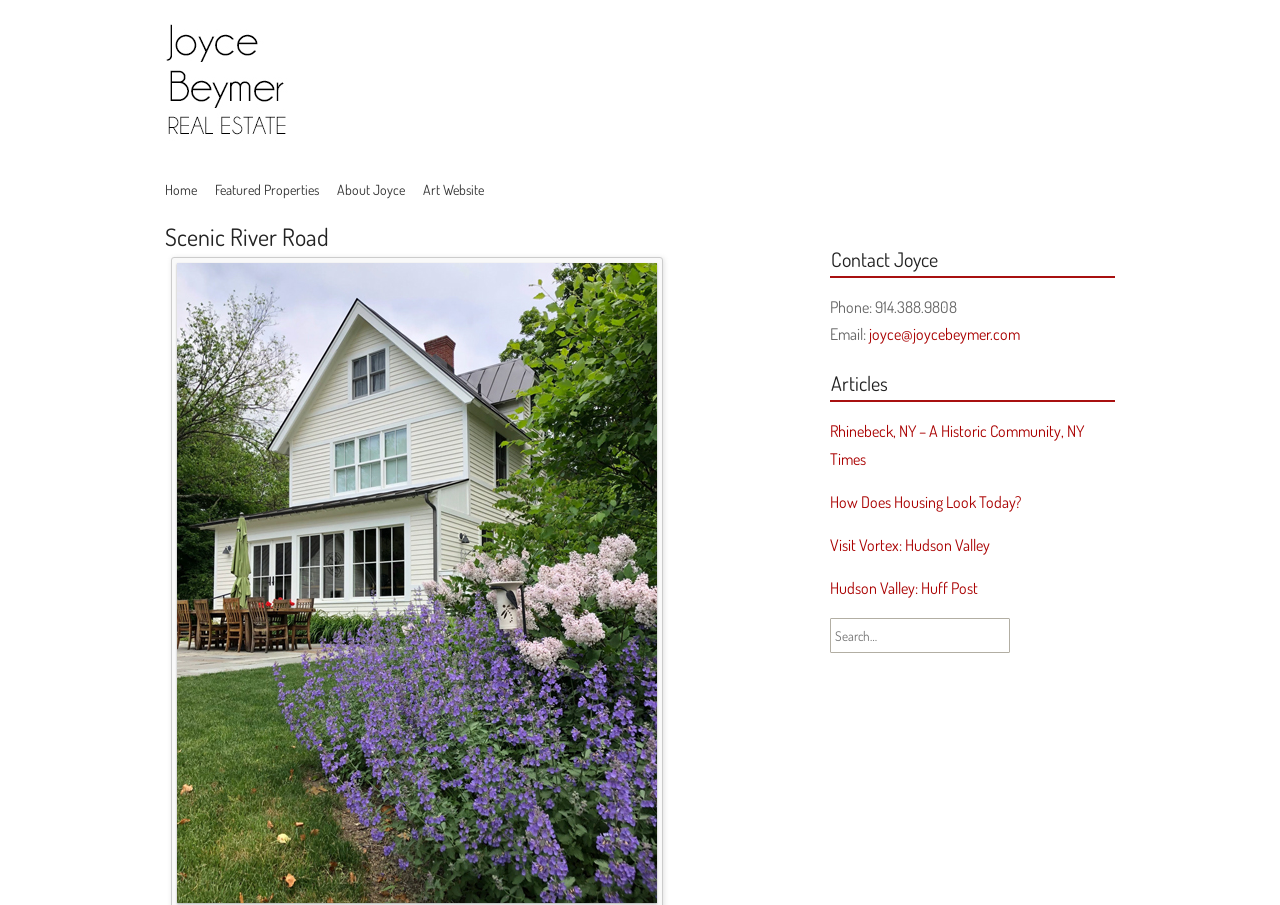Please predict the bounding box coordinates (top-left x, top-left y, bottom-right x, bottom-right y) for the UI element in the screenshot that fits the description: How Does Housing Look Today?

[0.648, 0.543, 0.798, 0.565]